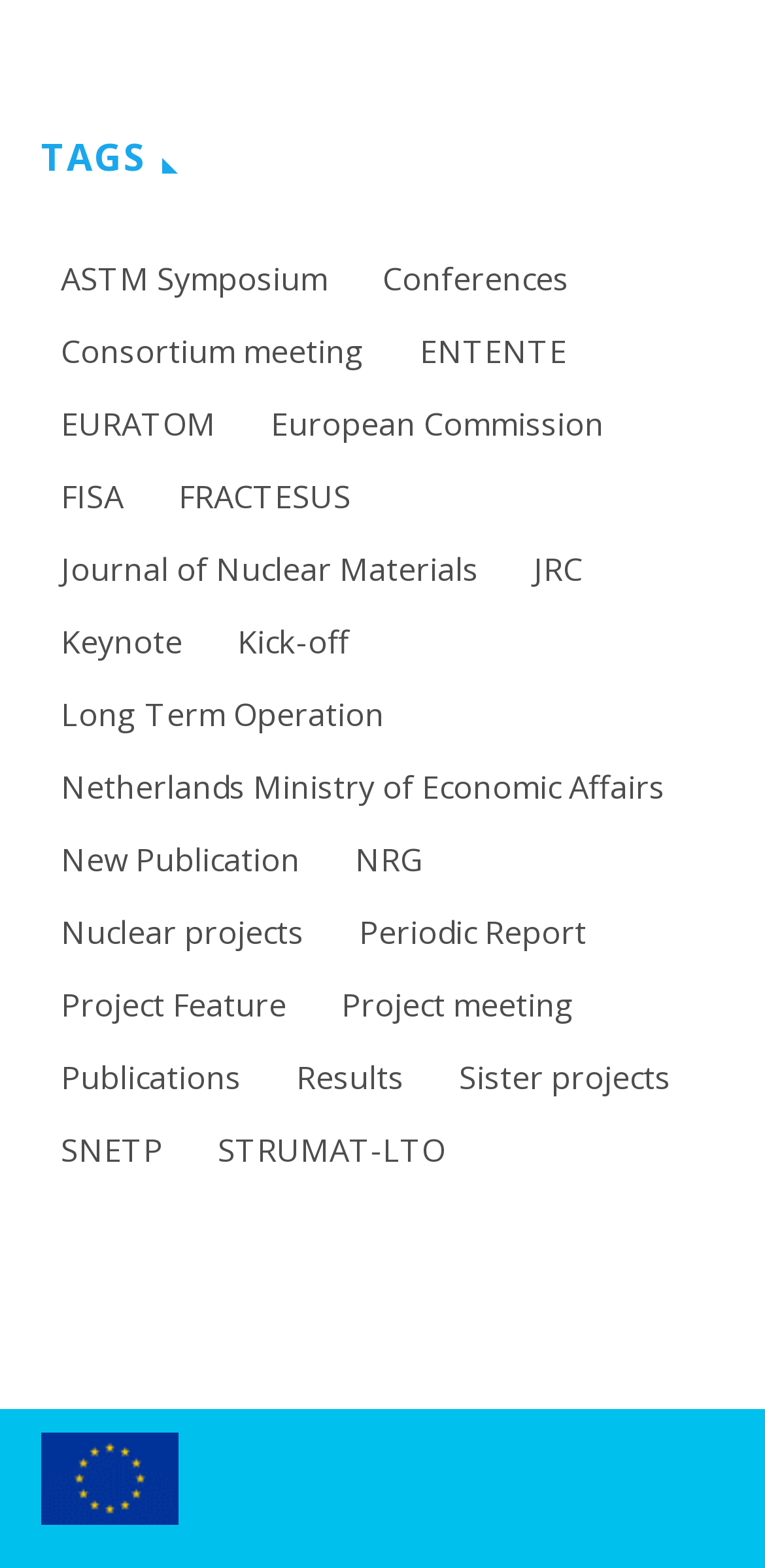Please answer the following question using a single word or phrase: How many items are under the 'Consortium meeting' category?

12